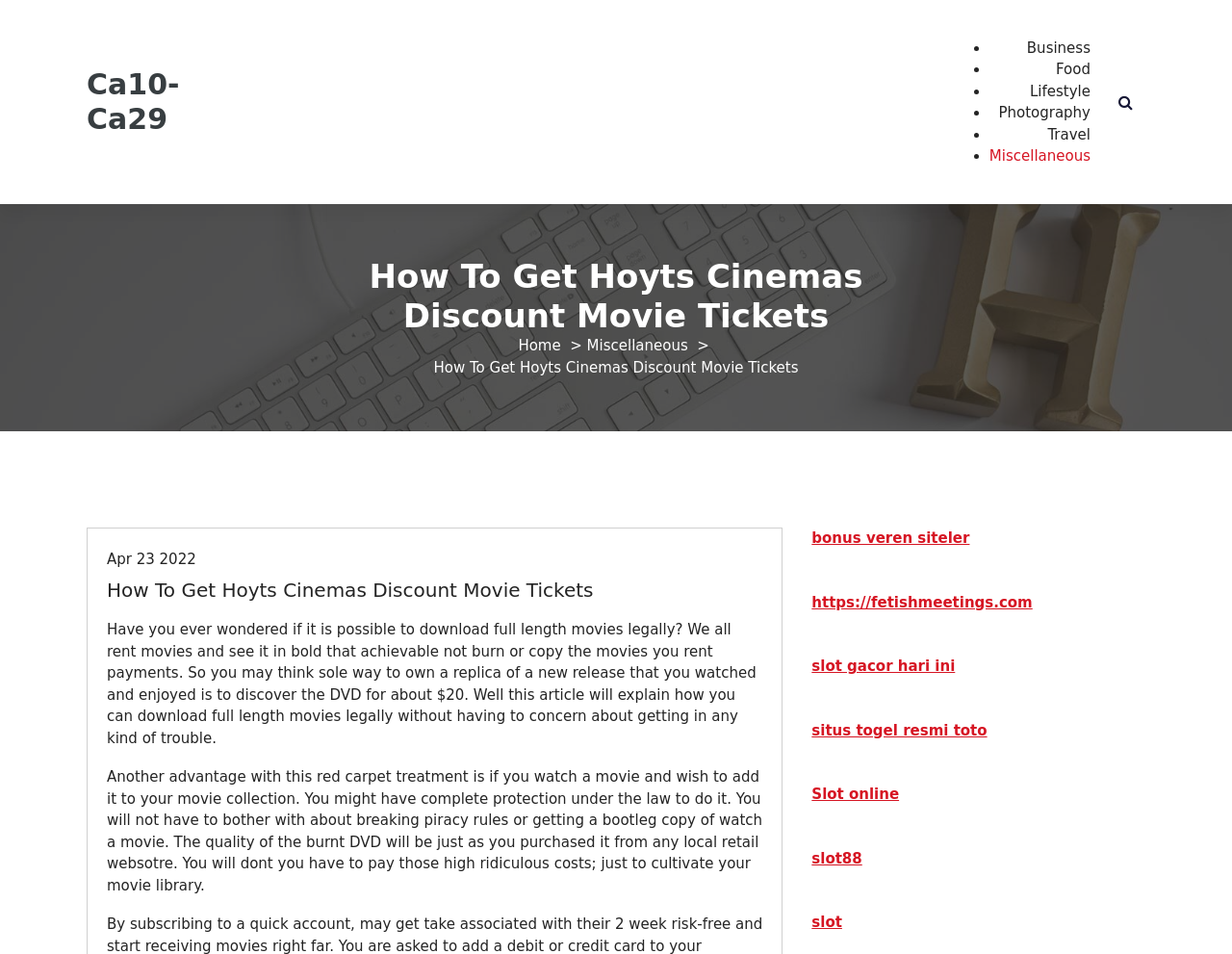What is the purpose of the article?
Offer a detailed and full explanation in response to the question.

The purpose of the article can be inferred from the static text 'Have you ever wondered if it is possible to download full length movies legally?' which suggests that the article will provide information on how to do so legally.